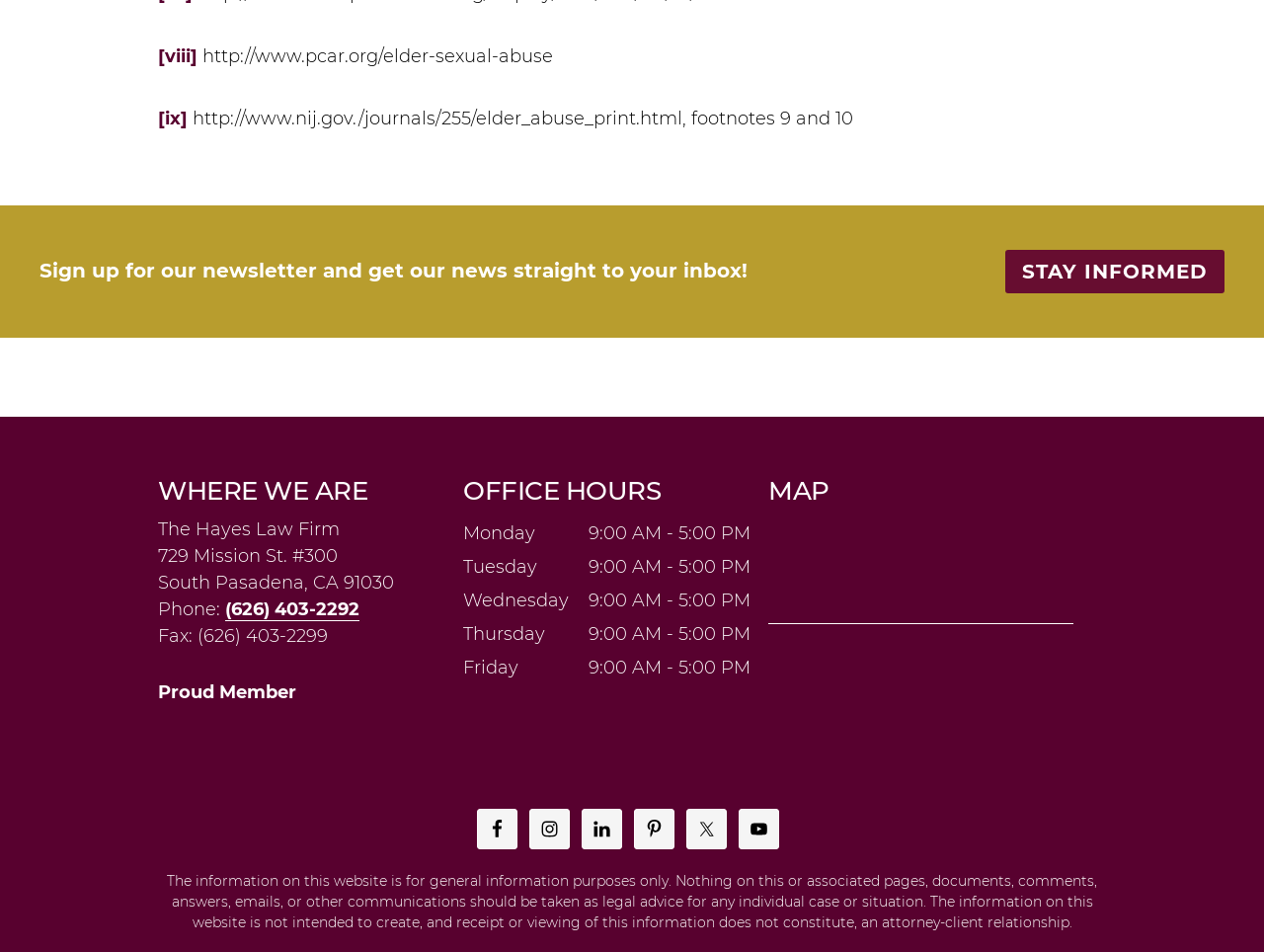What is the phone number of The Hayes Law Firm?
Using the image as a reference, answer the question with a short word or phrase.

(626) 403-2292